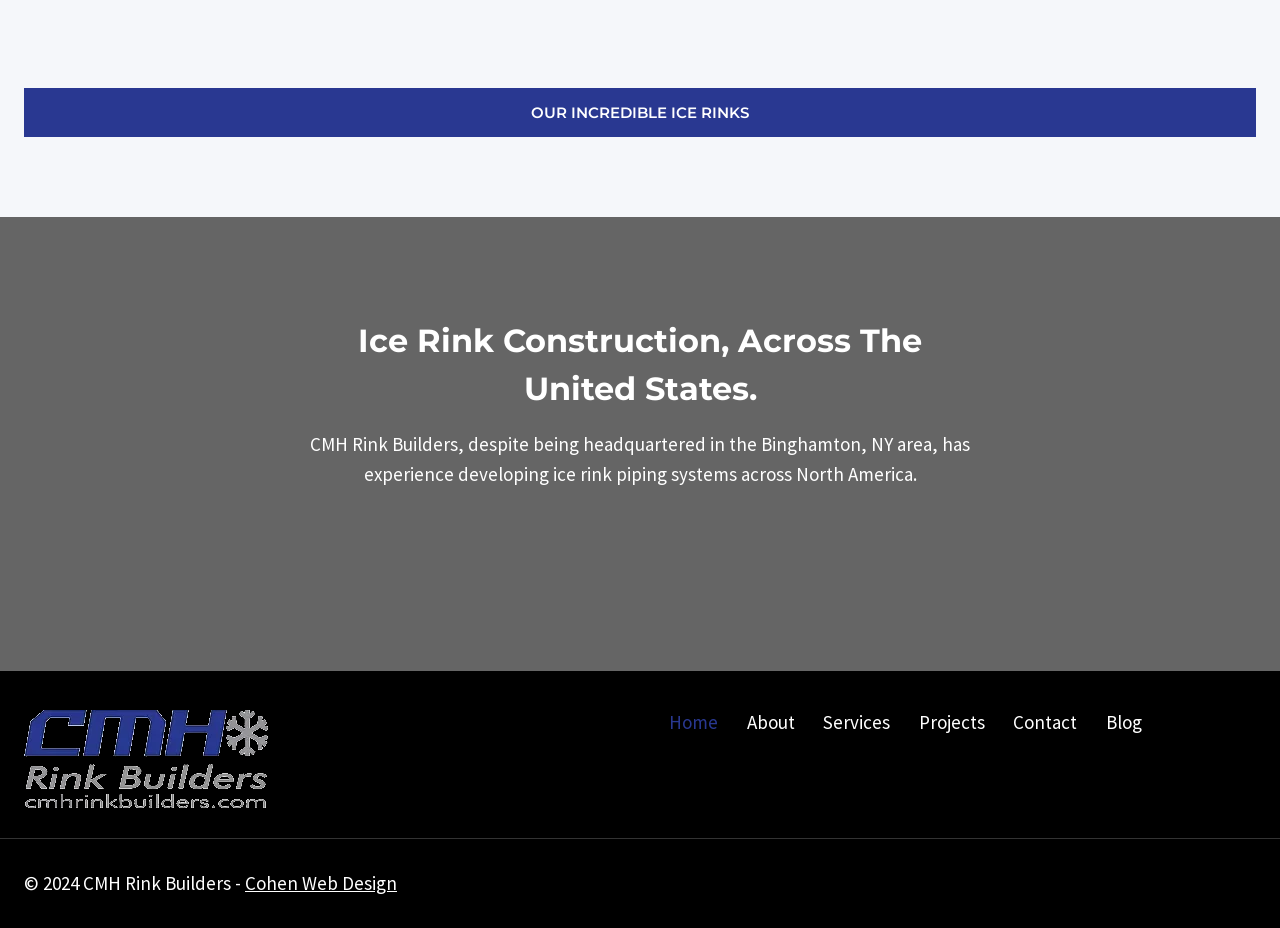Find and specify the bounding box coordinates that correspond to the clickable region for the instruction: "Visit 'Binghamton, NY'".

[0.595, 0.466, 0.698, 0.491]